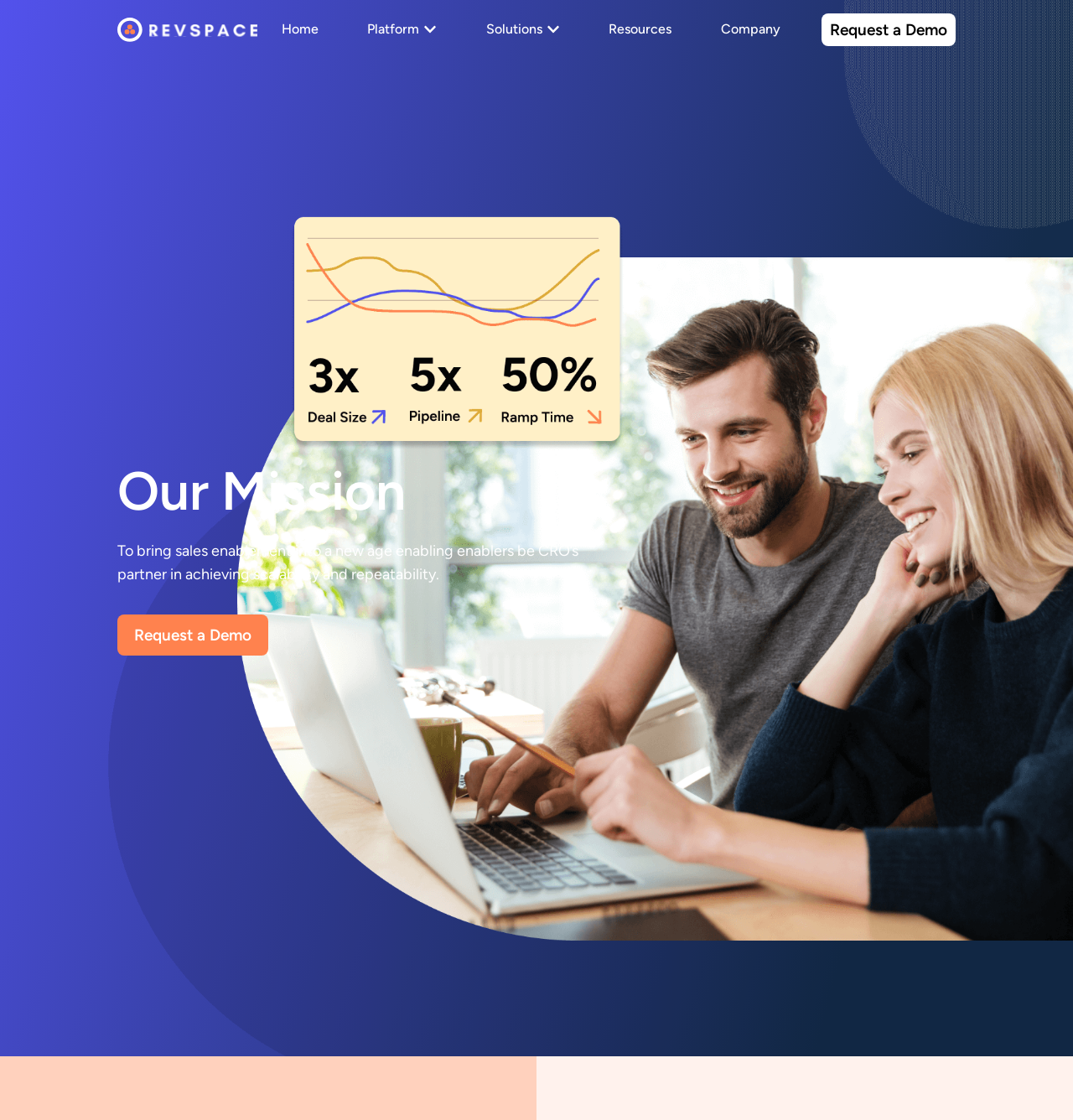Please locate the UI element described by "Resources" and provide its bounding box coordinates.

[0.567, 0.017, 0.626, 0.035]